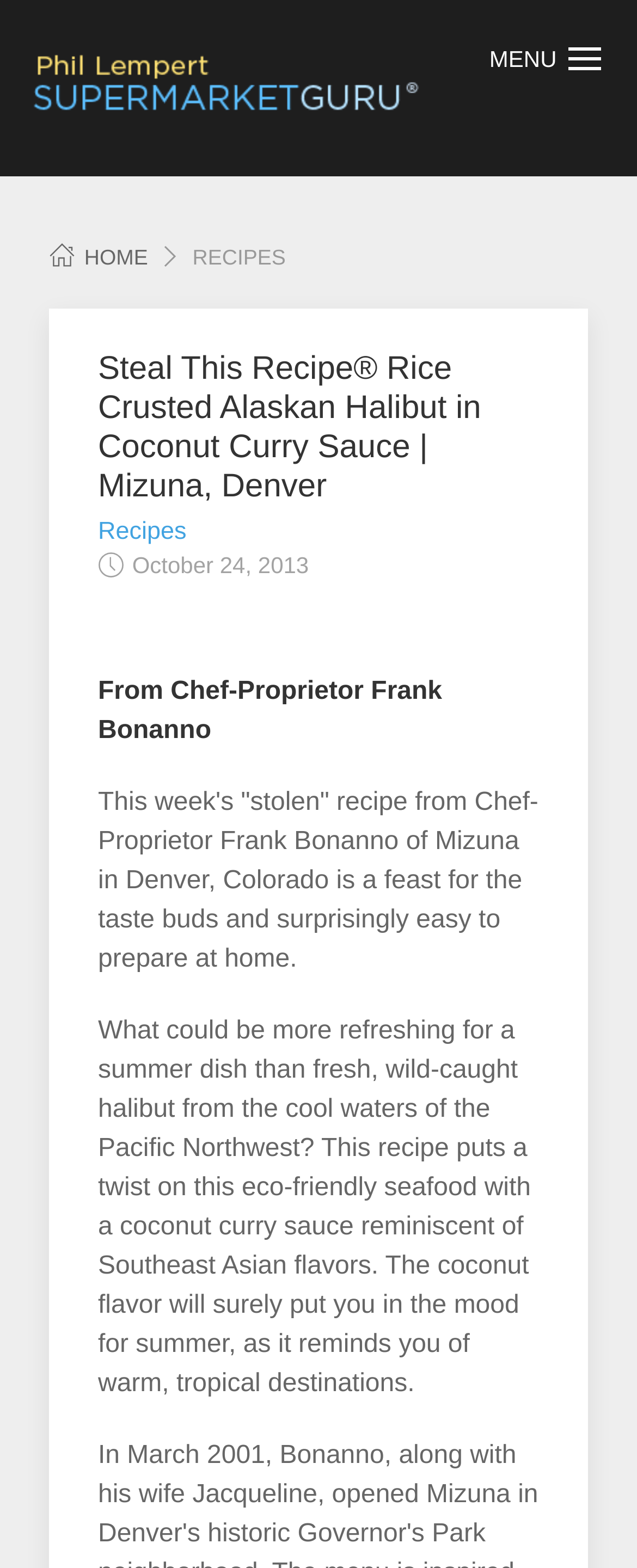Using the format (top-left x, top-left y, bottom-right x, bottom-right y), provide the bounding box coordinates for the described UI element. All values should be floating point numbers between 0 and 1: Recipes

[0.154, 0.33, 0.344, 0.347]